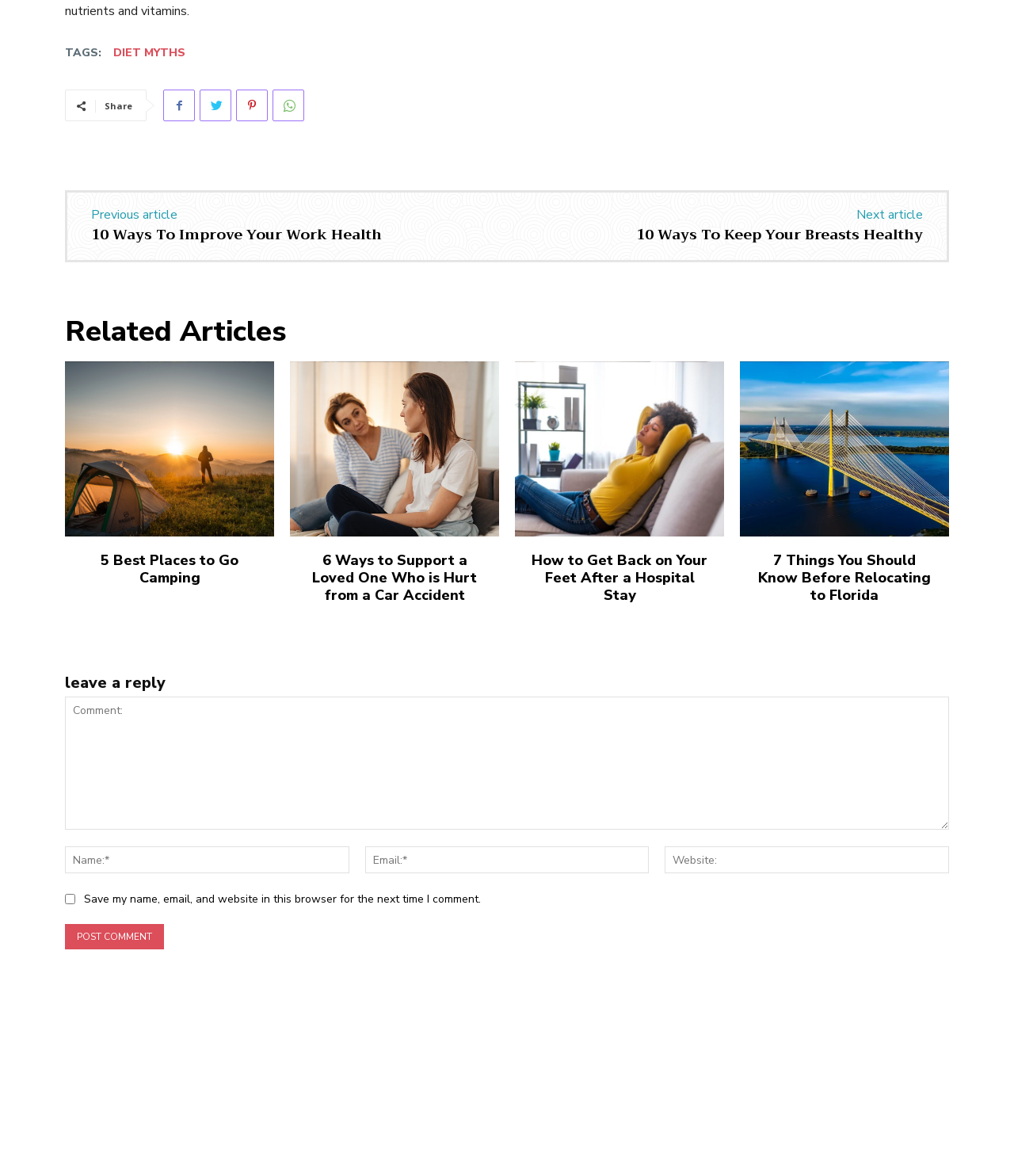Could you locate the bounding box coordinates for the section that should be clicked to accomplish this task: "Click on the '10 Ways To Improve Your Work Health' link".

[0.09, 0.189, 0.377, 0.21]